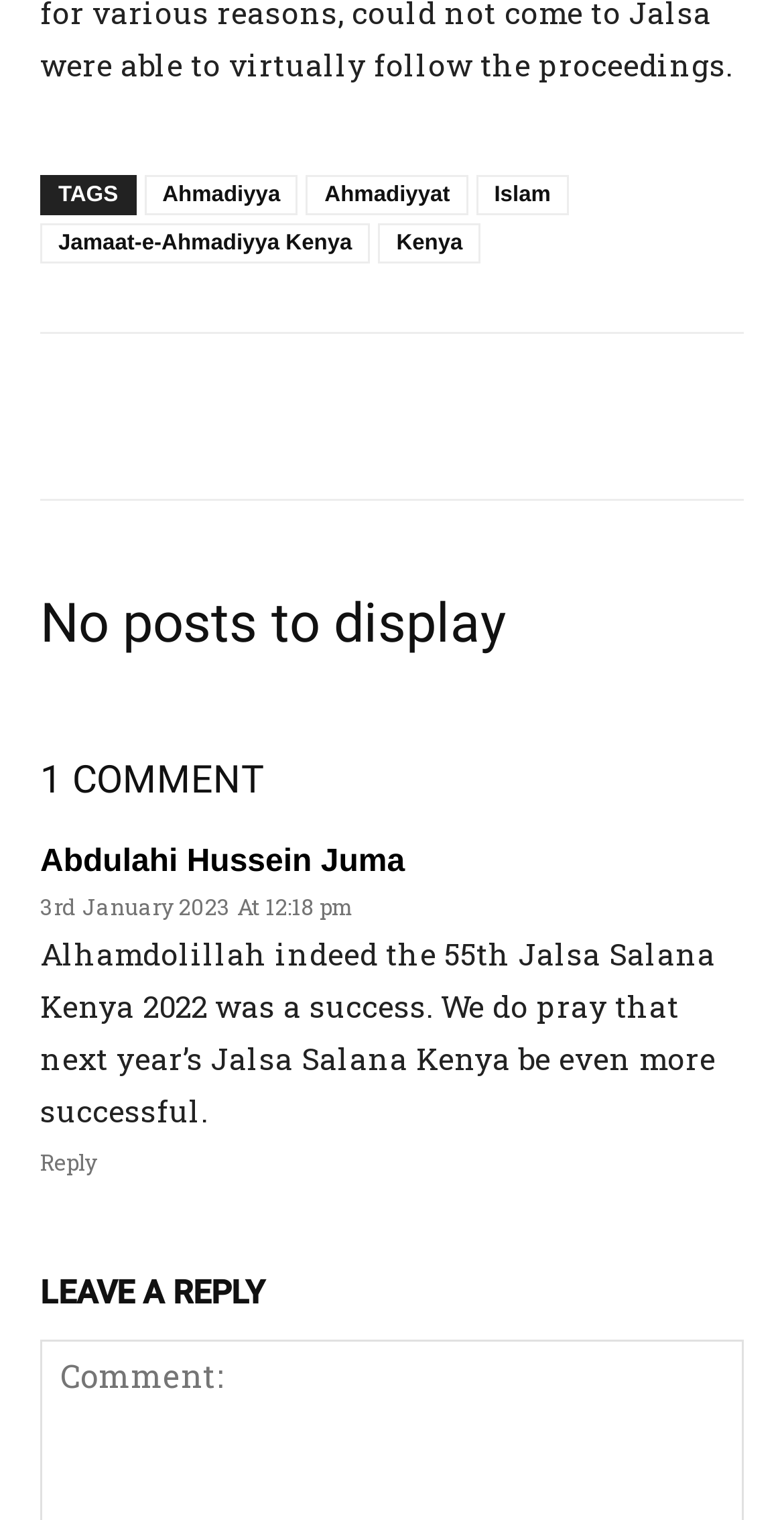Given the description of the UI element: "Jamaat-e-Ahmadiyya Kenya", predict the bounding box coordinates in the form of [left, top, right, bottom], with each value being a float between 0 and 1.

[0.051, 0.147, 0.472, 0.173]